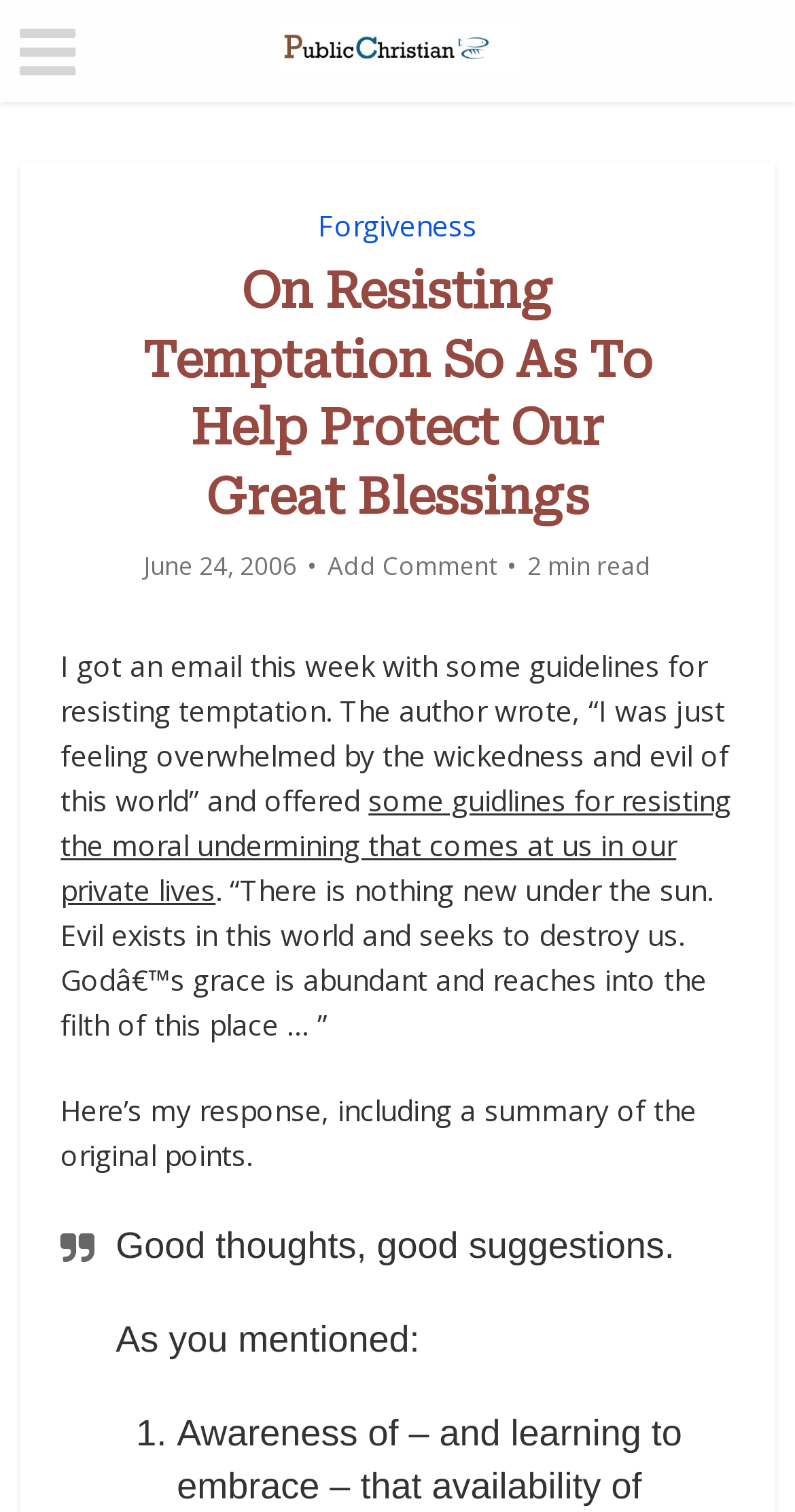Please answer the following question using a single word or phrase: 
What is the name of the blog?

PublicChristian Blog